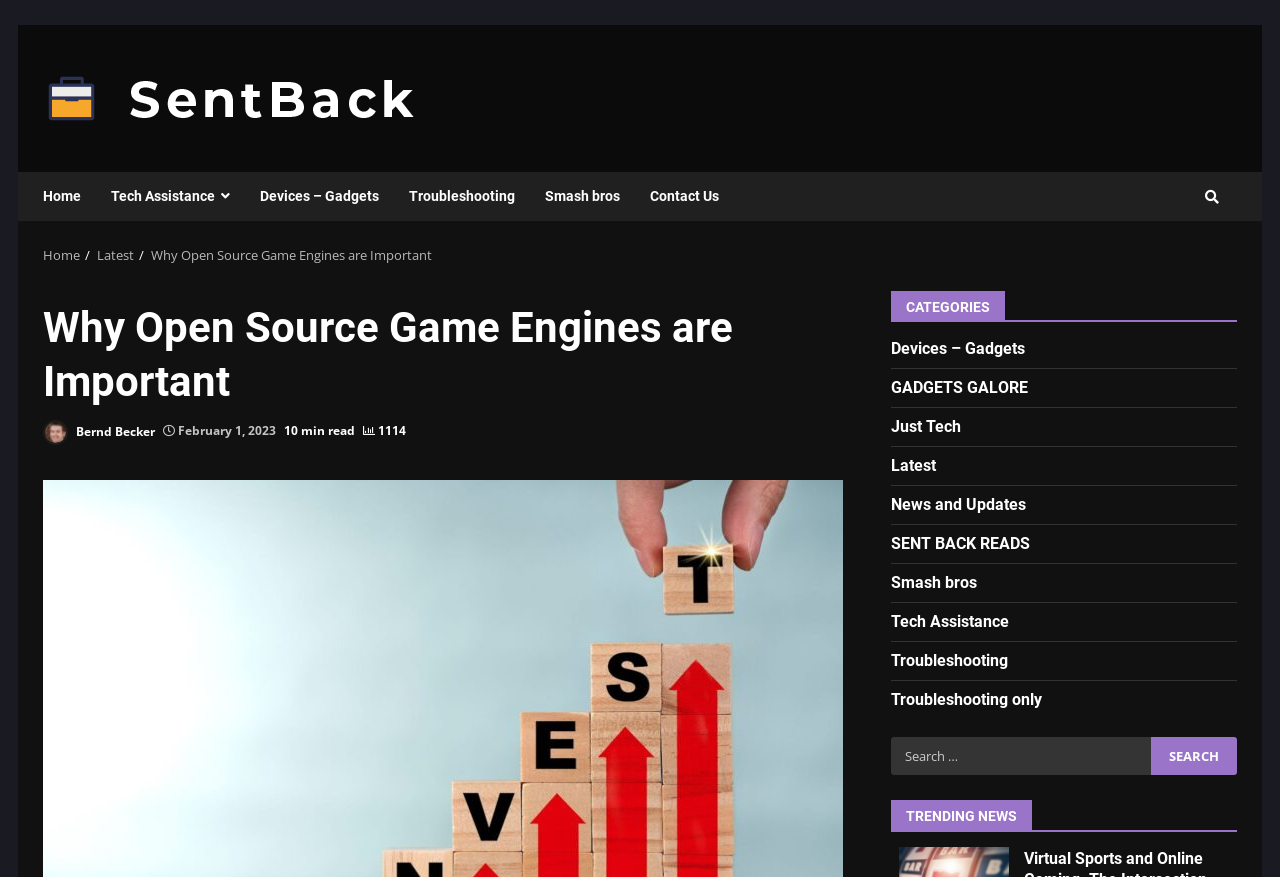What is the date of the article 'Why Open Source Game Engines are Important'?
Give a detailed response to the question by analyzing the screenshot.

The date of the article can be found below the title of the article, where it says 'February 1, 2023'.